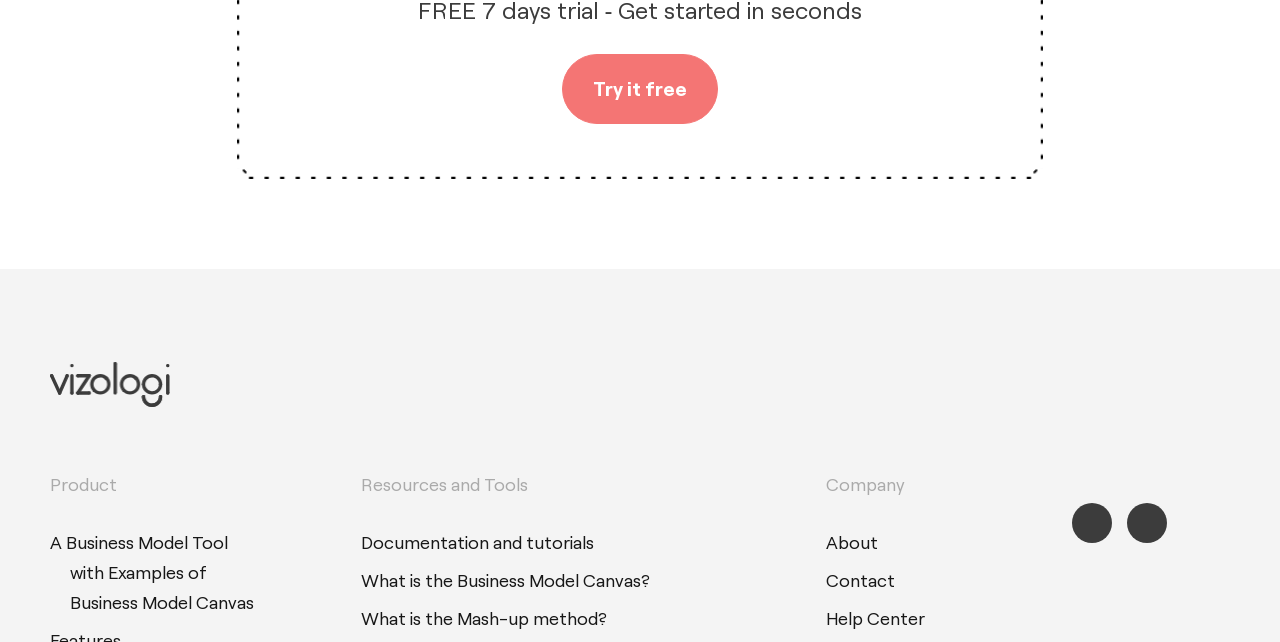Determine the bounding box coordinates of the clickable region to execute the instruction: "Try it free". The coordinates should be four float numbers between 0 and 1, denoted as [left, top, right, bottom].

[0.439, 0.085, 0.561, 0.194]